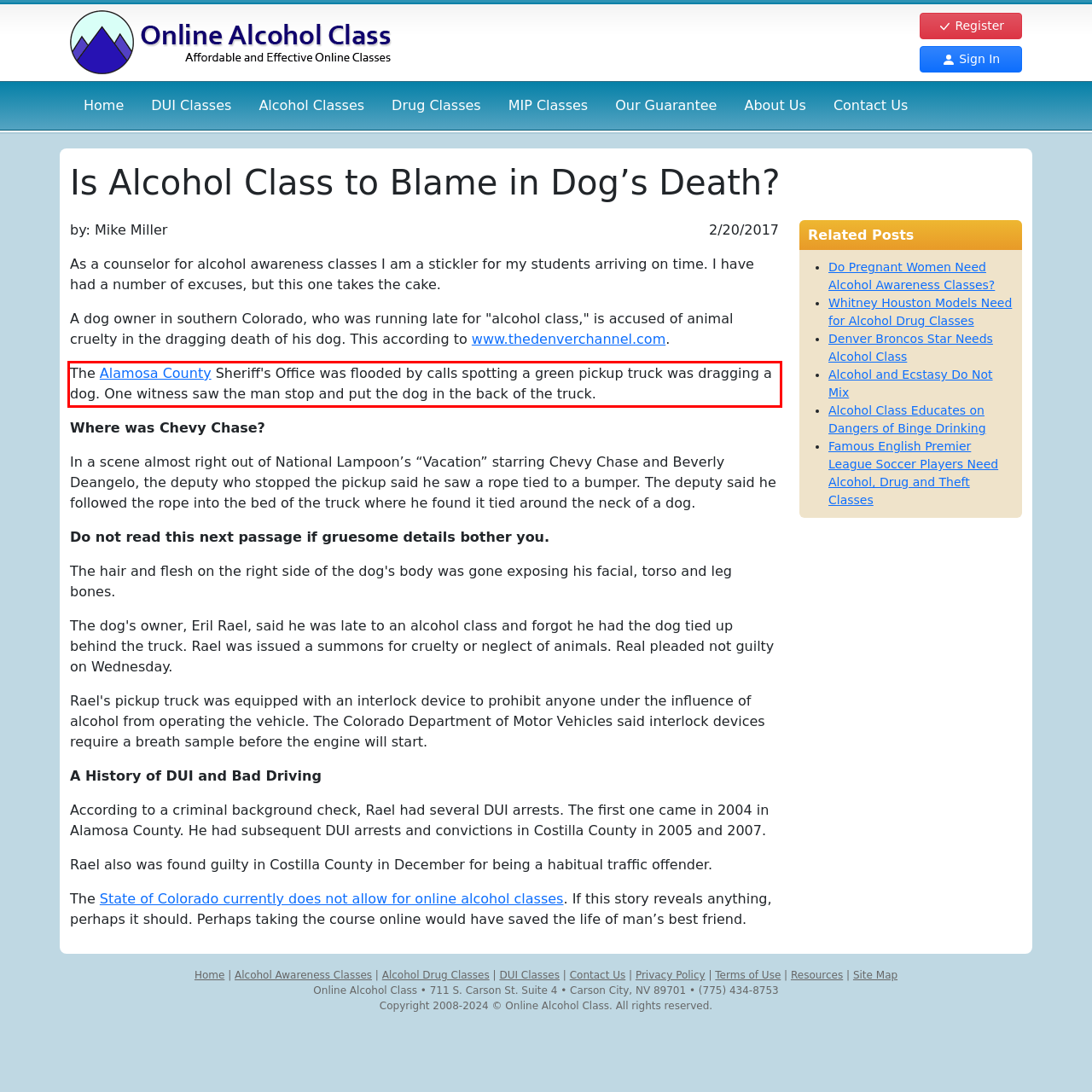You have a screenshot of a webpage where a UI element is enclosed in a red rectangle. Perform OCR to capture the text inside this red rectangle.

The Alamosa County Sheriff's Office was flooded by calls spotting a green pickup truck was dragging a dog. One witness saw the man stop and put the dog in the back of the truck.